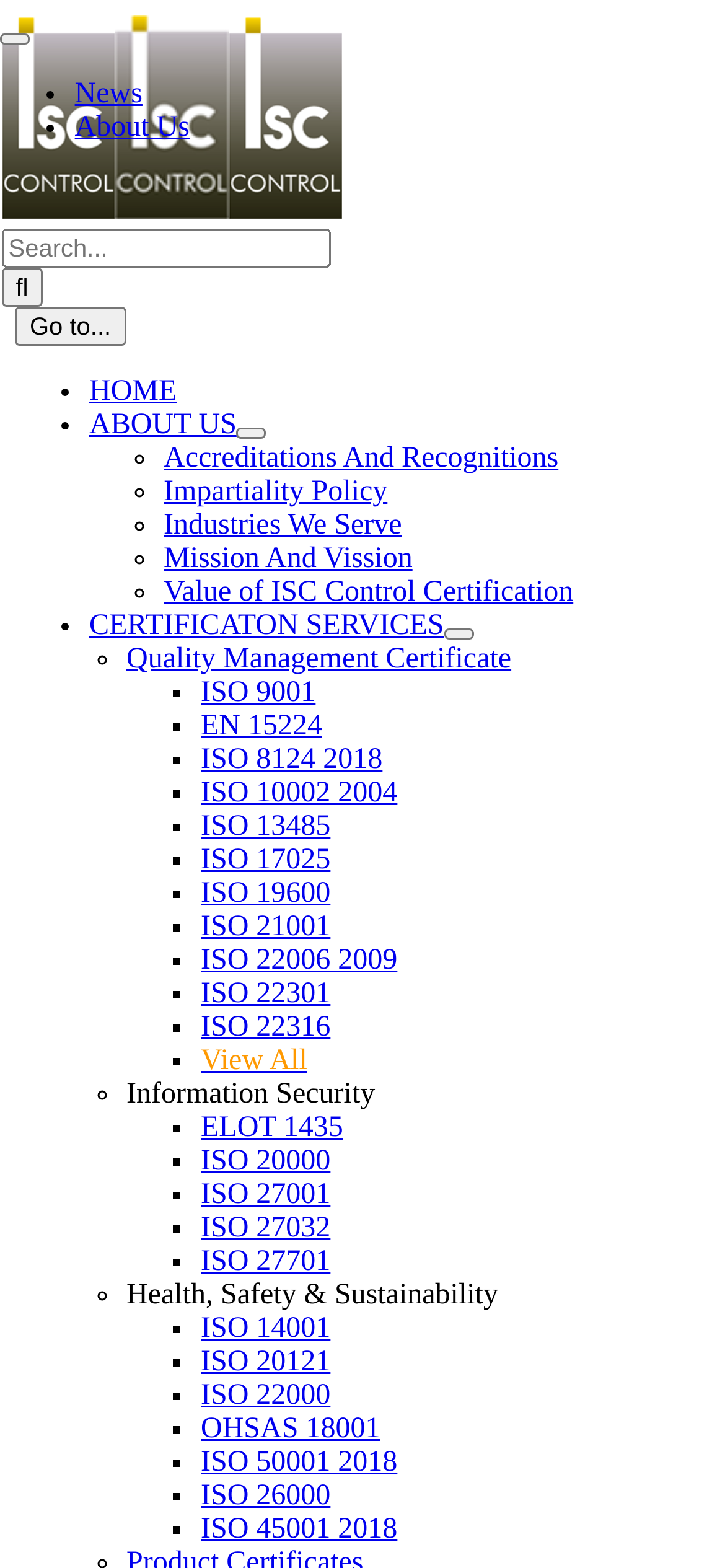Determine the bounding box coordinates for the element that should be clicked to follow this instruction: "Go to ABOUT US". The coordinates should be given as four float numbers between 0 and 1, in the format [left, top, right, bottom].

[0.123, 0.261, 0.326, 0.281]